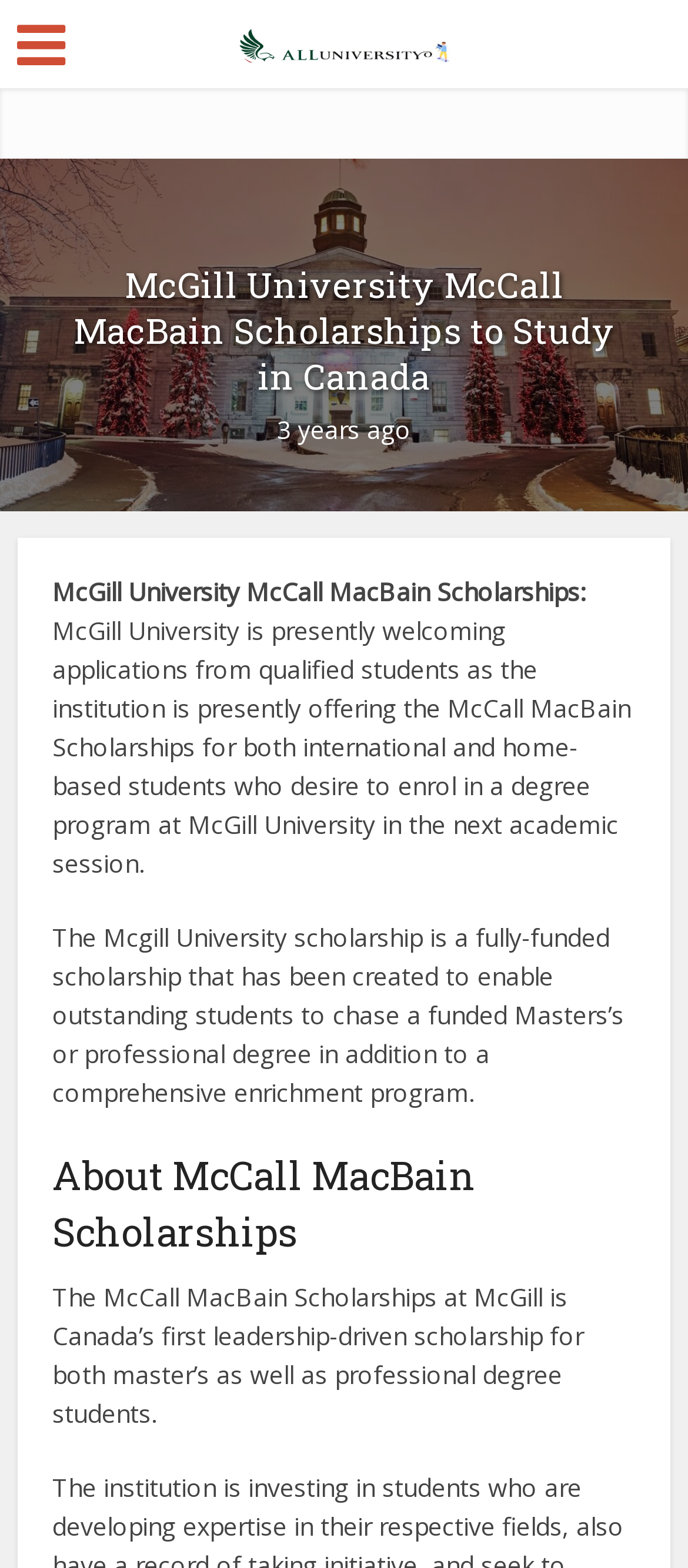Provide your answer in a single word or phrase: 
What type of scholarship is McCall MacBain?

Fully-funded